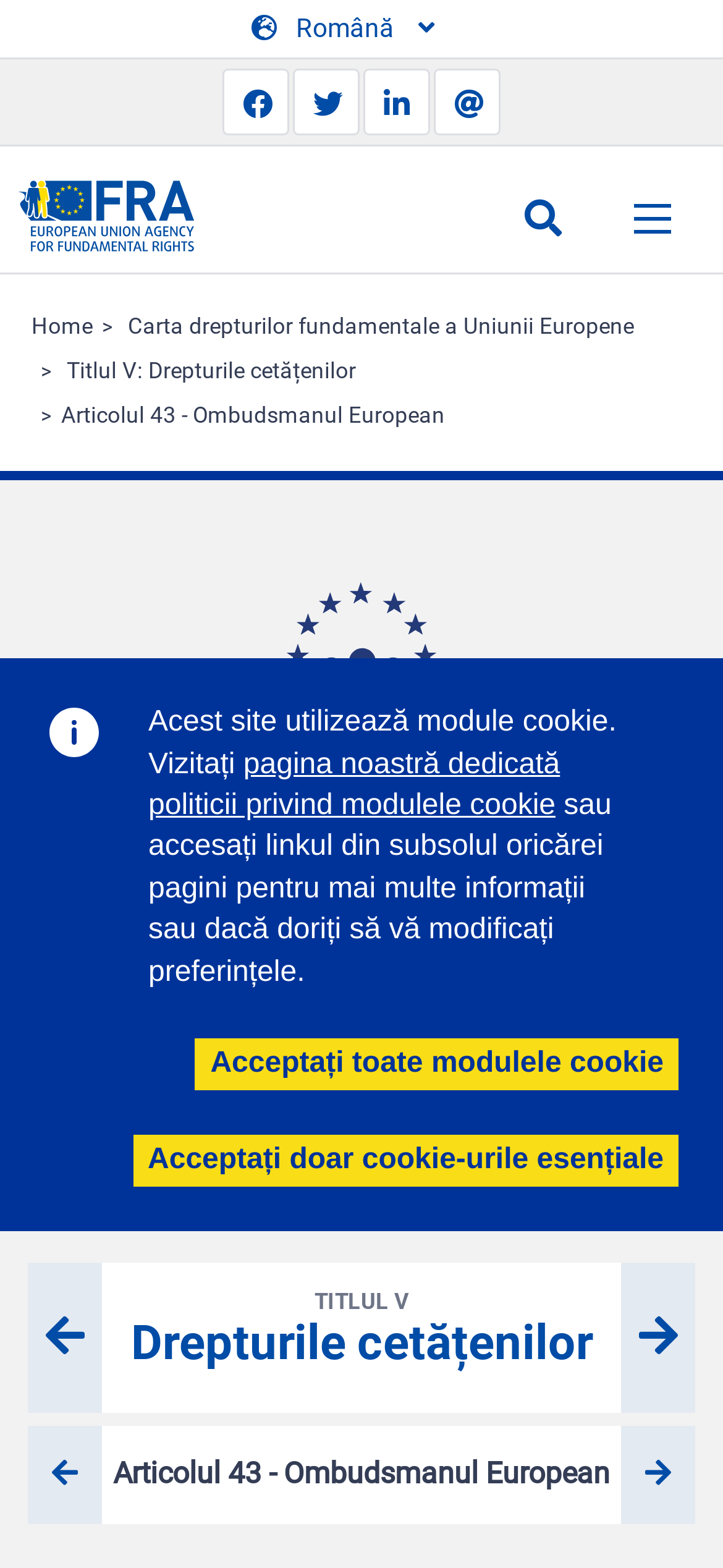What is the search button icon?
Look at the screenshot and give a one-word or phrase answer.

uf002 SEARCH